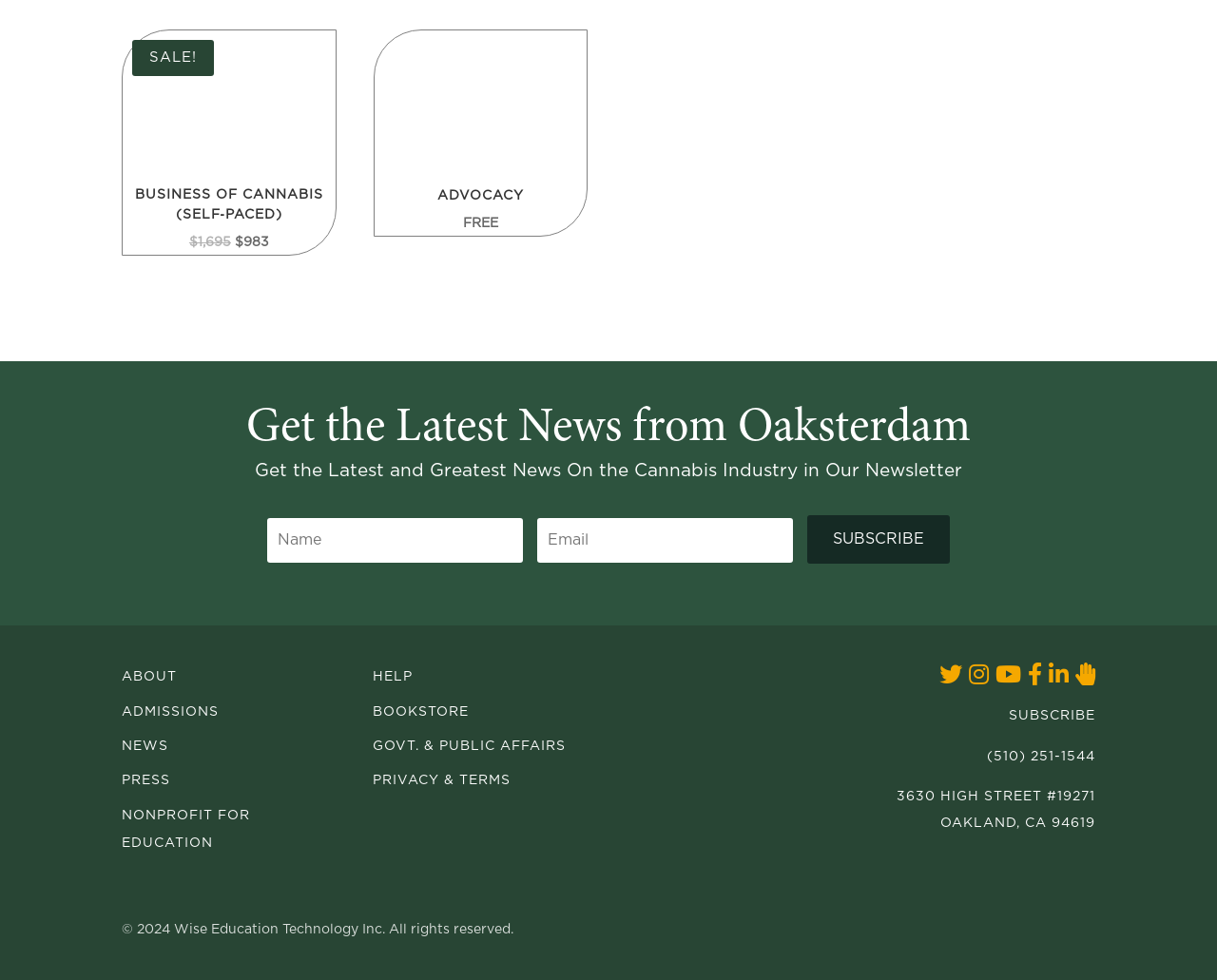Identify the bounding box of the HTML element described as: "NONPROFIT for EDUCATION".

[0.1, 0.825, 0.205, 0.87]